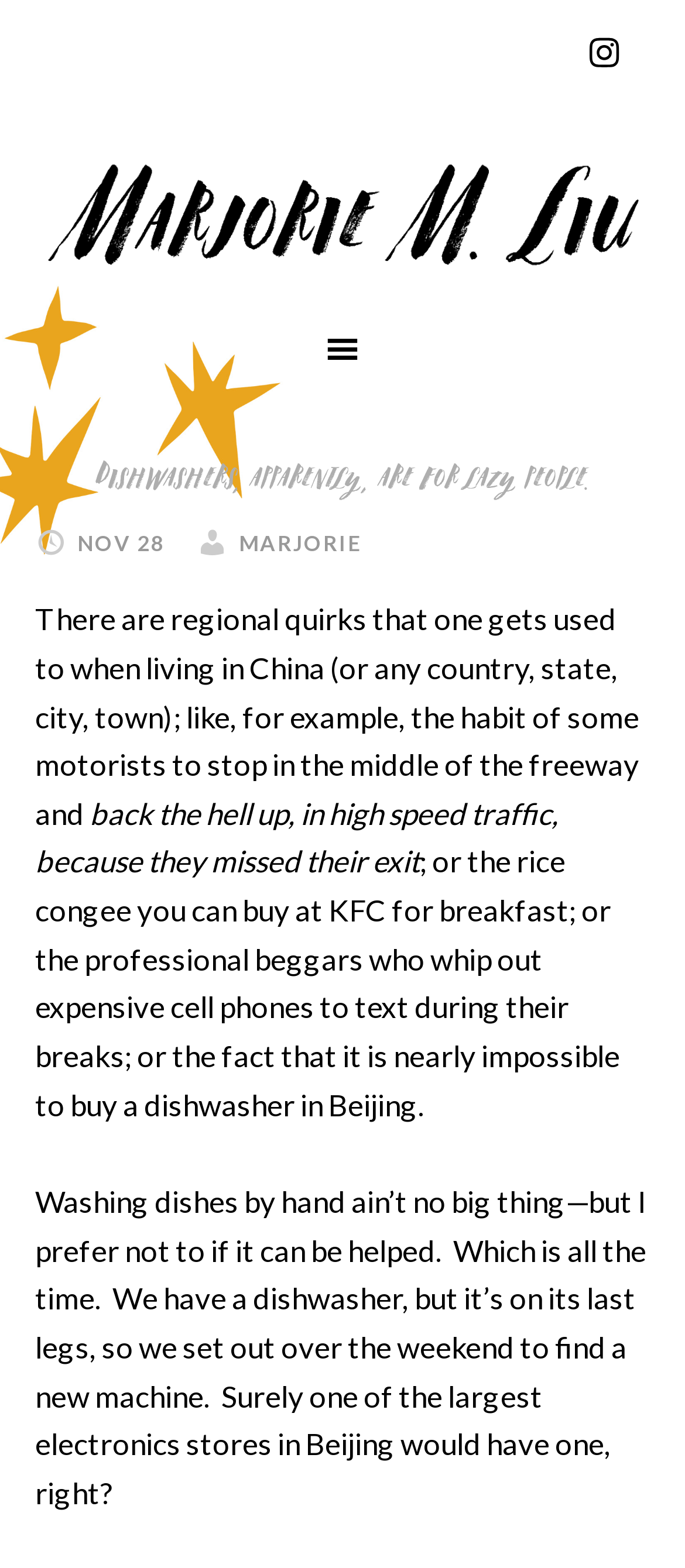Examine the screenshot and answer the question in as much detail as possible: What is the author trying to buy in Beijing?

The author mentions that it is nearly impossible to buy a dishwasher in Beijing, and that they set out to find a new machine over the weekend, indicating that they are trying to buy a dishwasher.